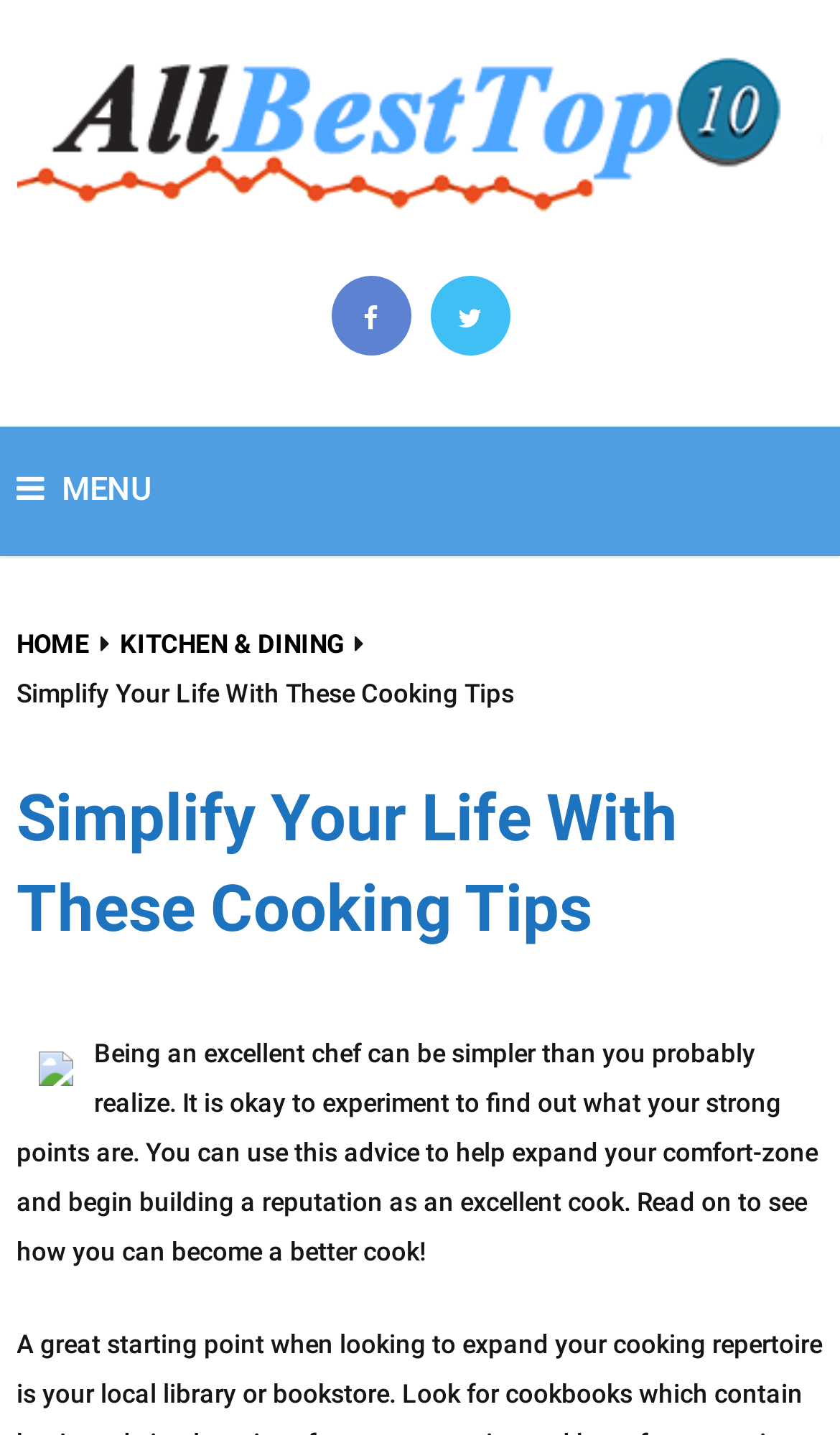How many images are on the webpage?
Based on the screenshot, provide your answer in one word or phrase.

2